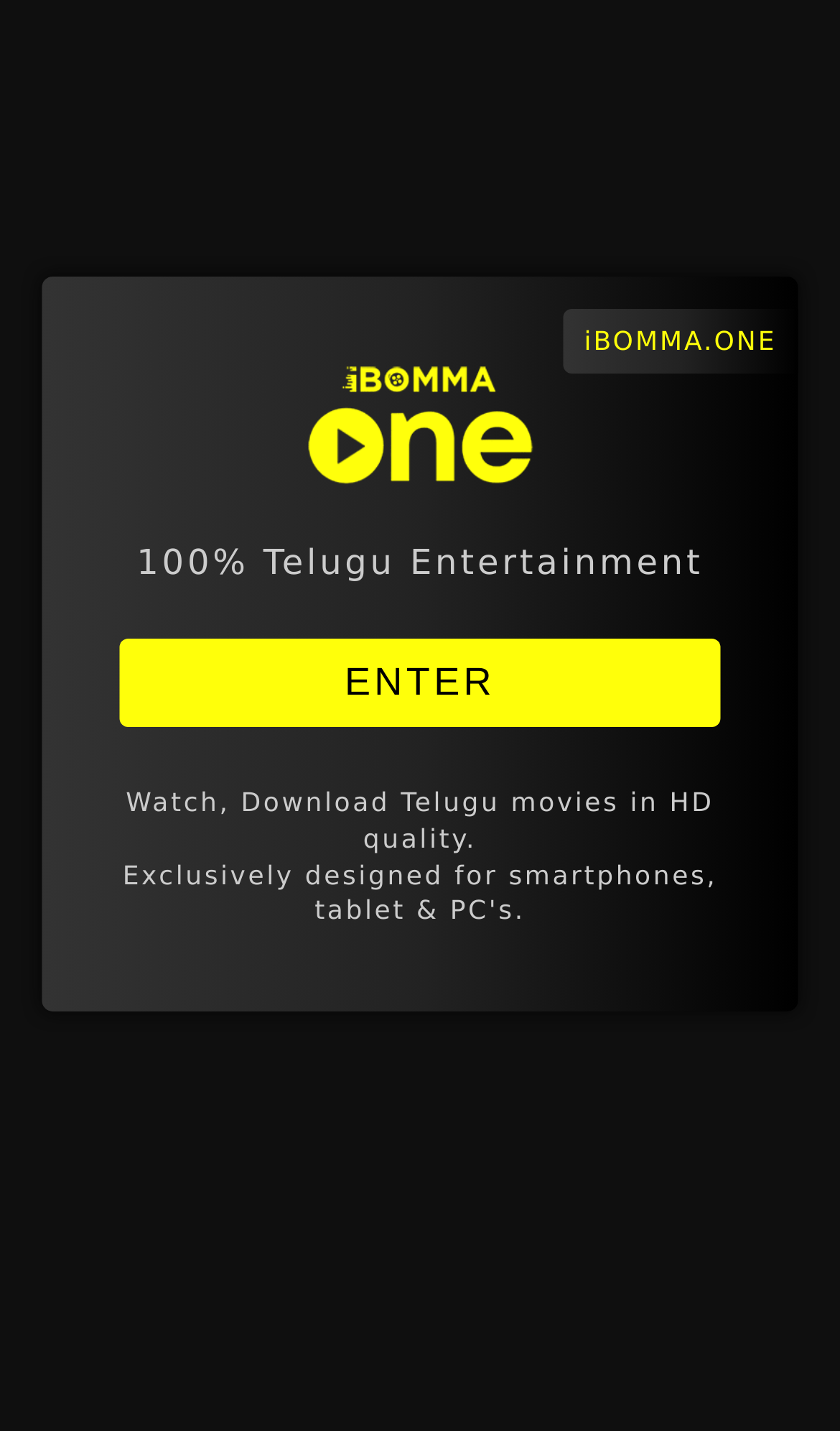Locate and provide the bounding box coordinates for the HTML element that matches this description: "Telugu movies".

[0.477, 0.55, 0.737, 0.571]